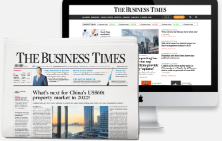Please provide a brief answer to the following inquiry using a single word or phrase:
What is the purpose of the image?

To invite viewers to engage with the content